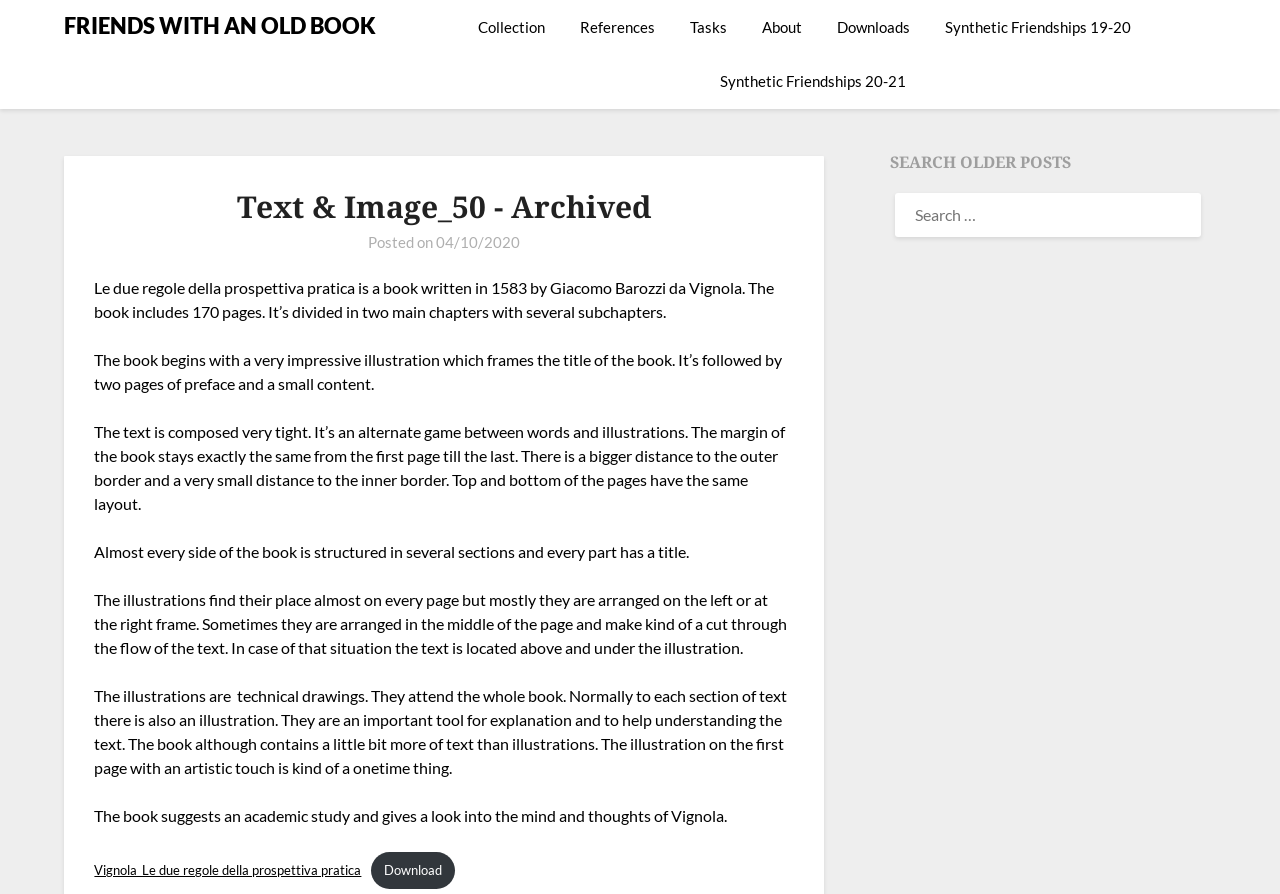Answer the question using only one word or a concise phrase: What is the title of the first link?

FRIENDS WITH AN OLD BOOK